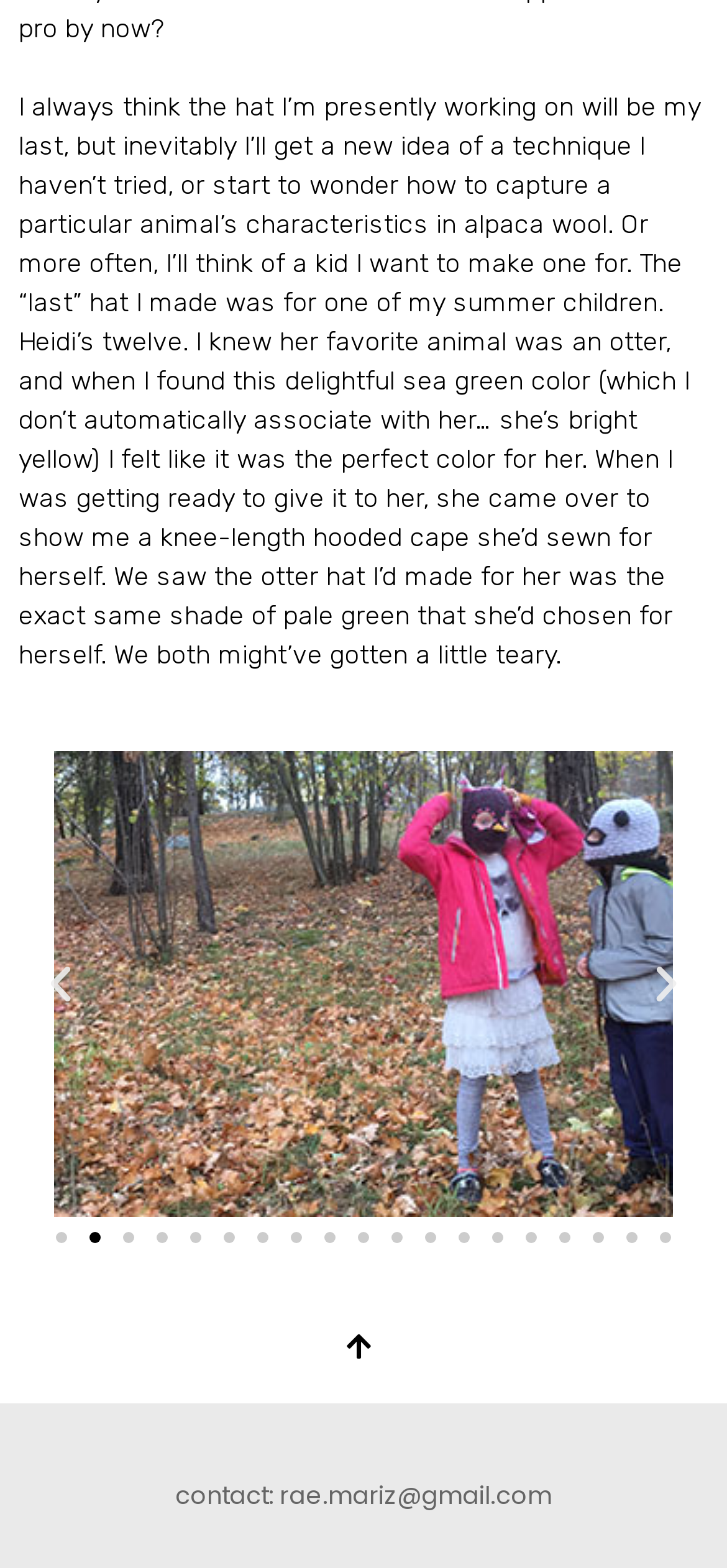How many slides are there in the carousel?
Answer the question with a single word or phrase, referring to the image.

19